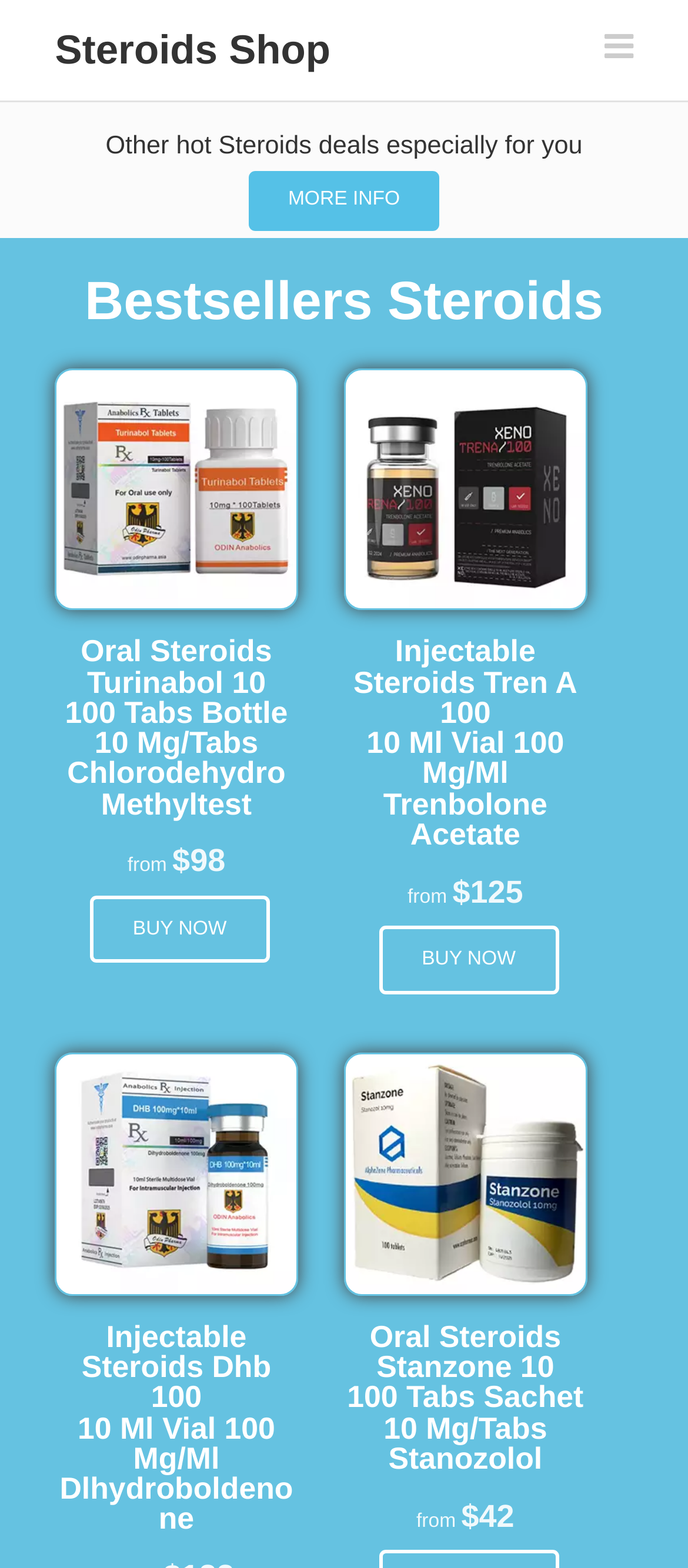Using the element description: "parent_node: Steroids Shop", determine the bounding box coordinates for the specified UI element. The coordinates should be four float numbers between 0 and 1, [left, top, right, bottom].

[0.879, 0.009, 0.92, 0.052]